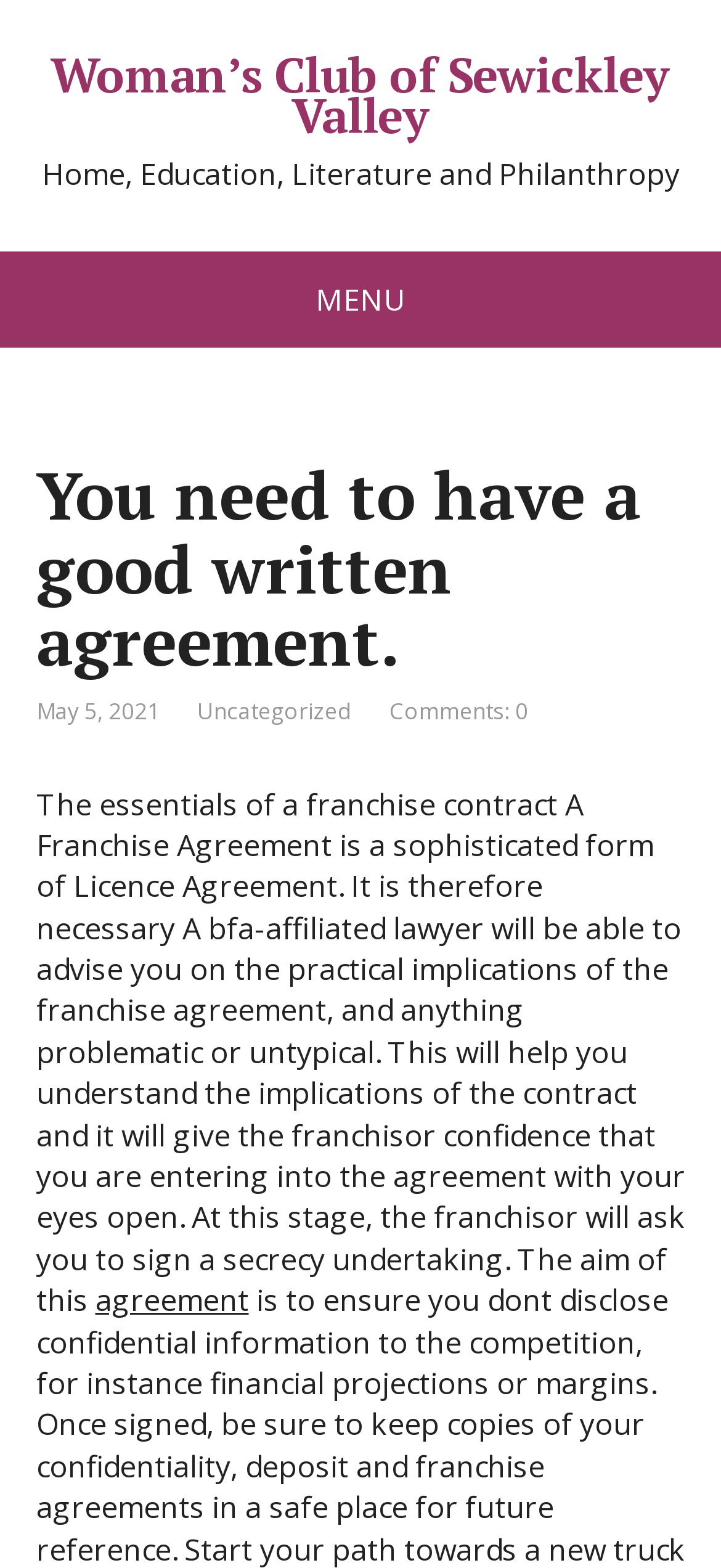Explain the features and main sections of the webpage comprehensively.

The webpage appears to be a blog post or article from the Woman's Club of Sewickley Valley. At the top of the page, there is a link to the club's name, taking up most of the width. Below this, there is a horizontal section with the title "Home, Education, Literature and Philanthropy" in a wide, centered layout.

To the right of this section, there is a "MENU" label, which seems to be a navigation element. Below the menu, there is a heading that repeats the title "You need to have a good written agreement." This is followed by a date, "May 5, 2021", and two links, "Uncategorized" and "Comments: 0", which are positioned side by side.

The main content of the page is a long paragraph of text that discusses the essentials of a franchise contract. The text is divided into several lines and takes up most of the page's width. Within this text, there is a link to the word "agreement", which is positioned near the bottom of the page. Overall, the page has a simple layout with a focus on the main article content.